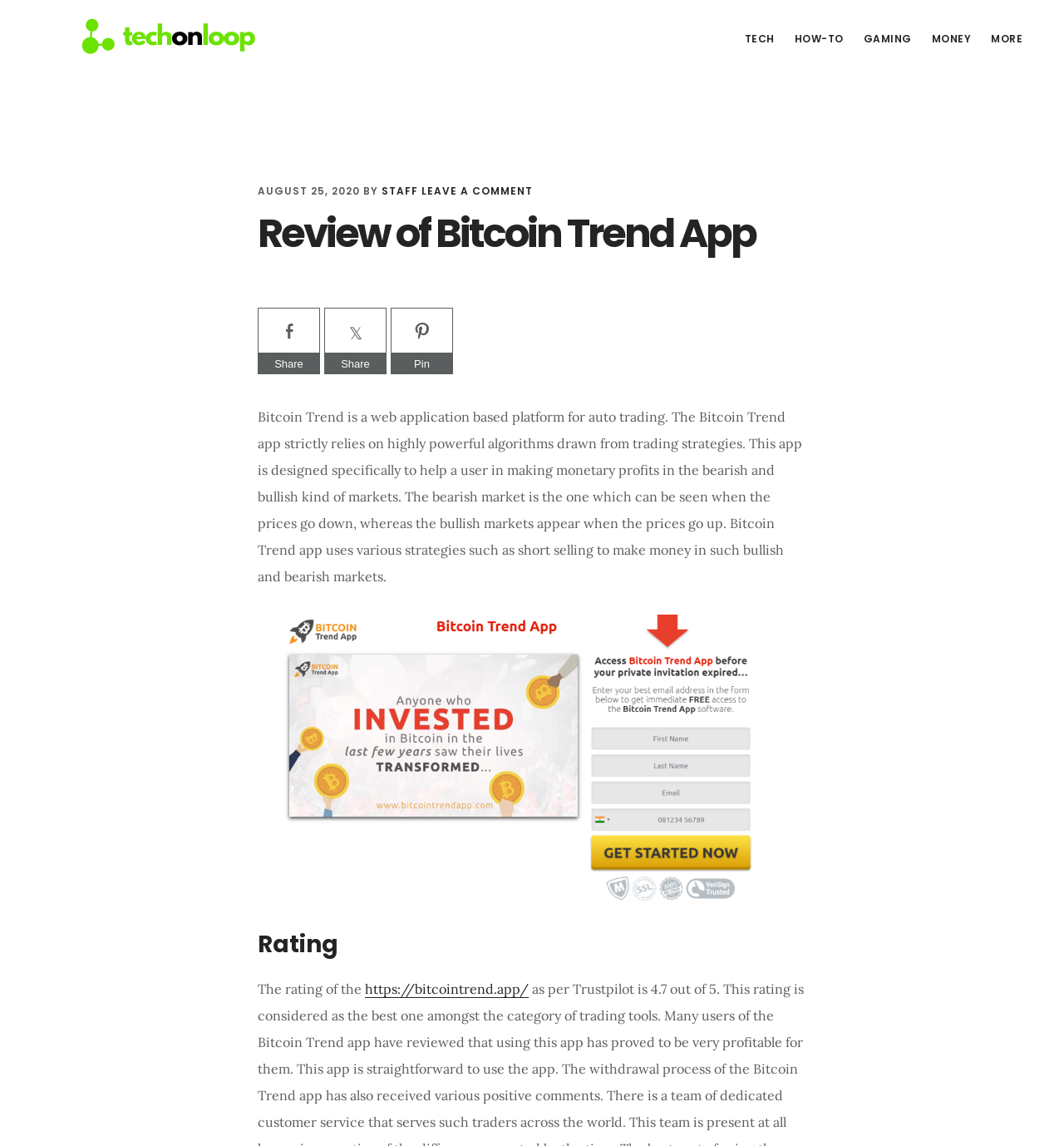What is the headline of the webpage?

Review of Bitcoin Trend App